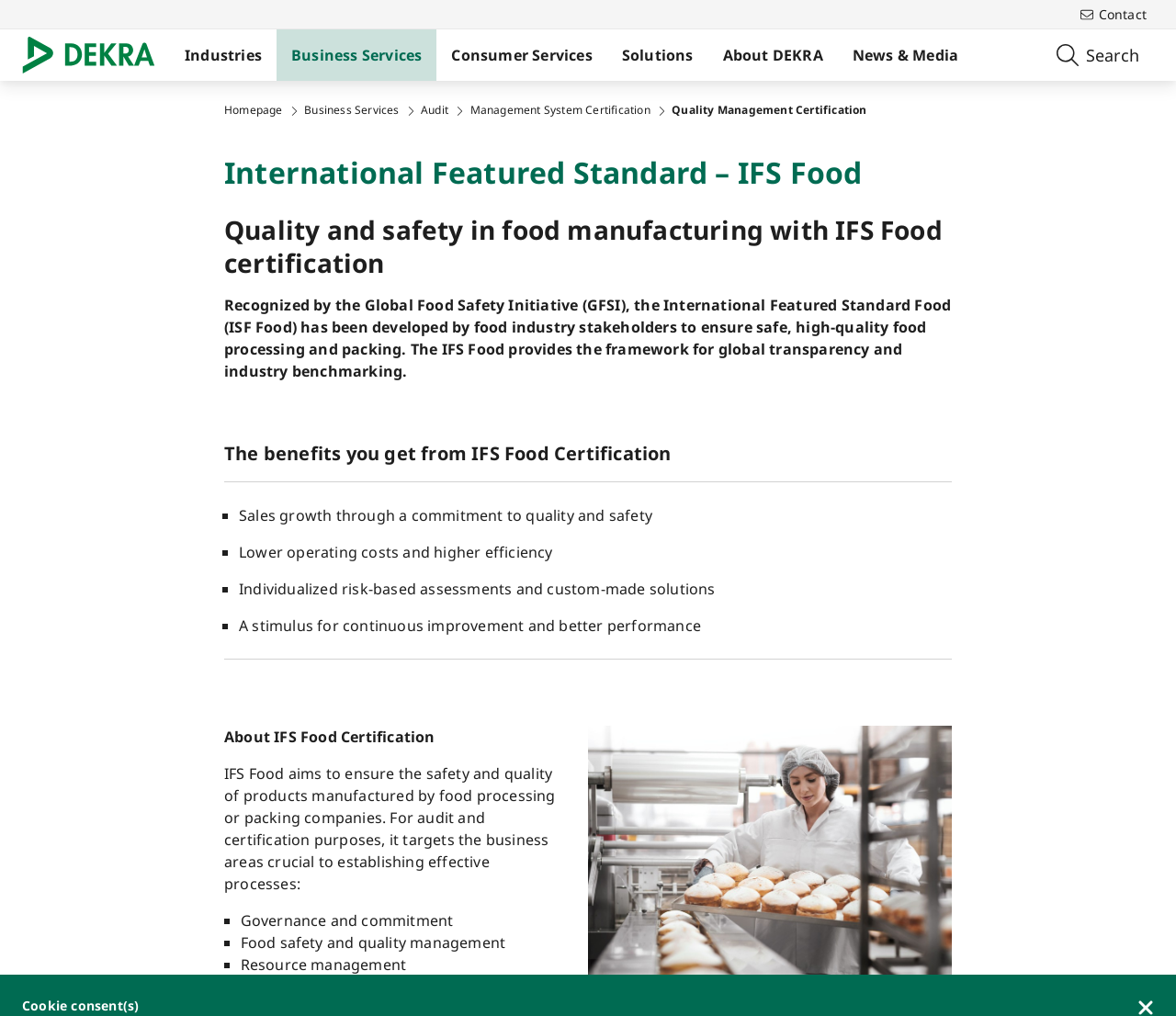Analyze the image and answer the question with as much detail as possible: 
What is the Global Food Safety Initiative?

The webpage mentions that IFS Food is recognized by the Global Food Safety Initiative (GFSI), which suggests that GFSI is an organization that acknowledges the standards set by IFS Food.